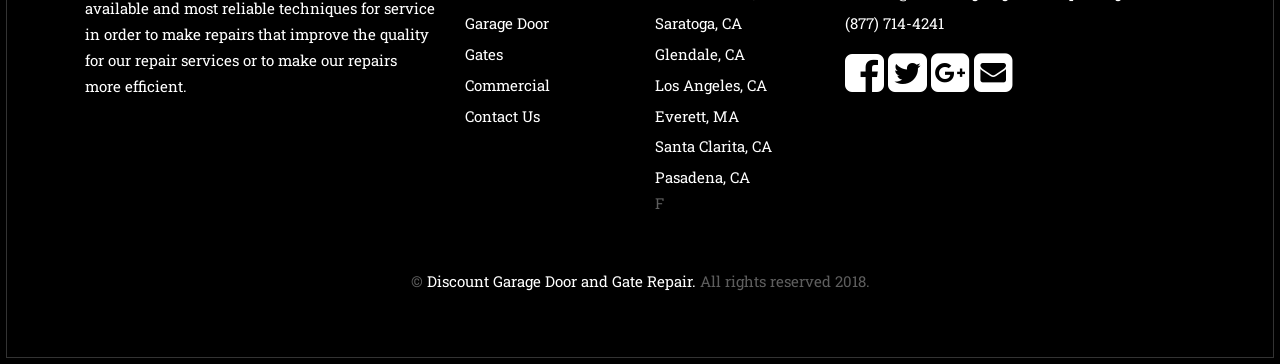How many social media links are on the webpage?
Use the image to answer the question with a single word or phrase.

4